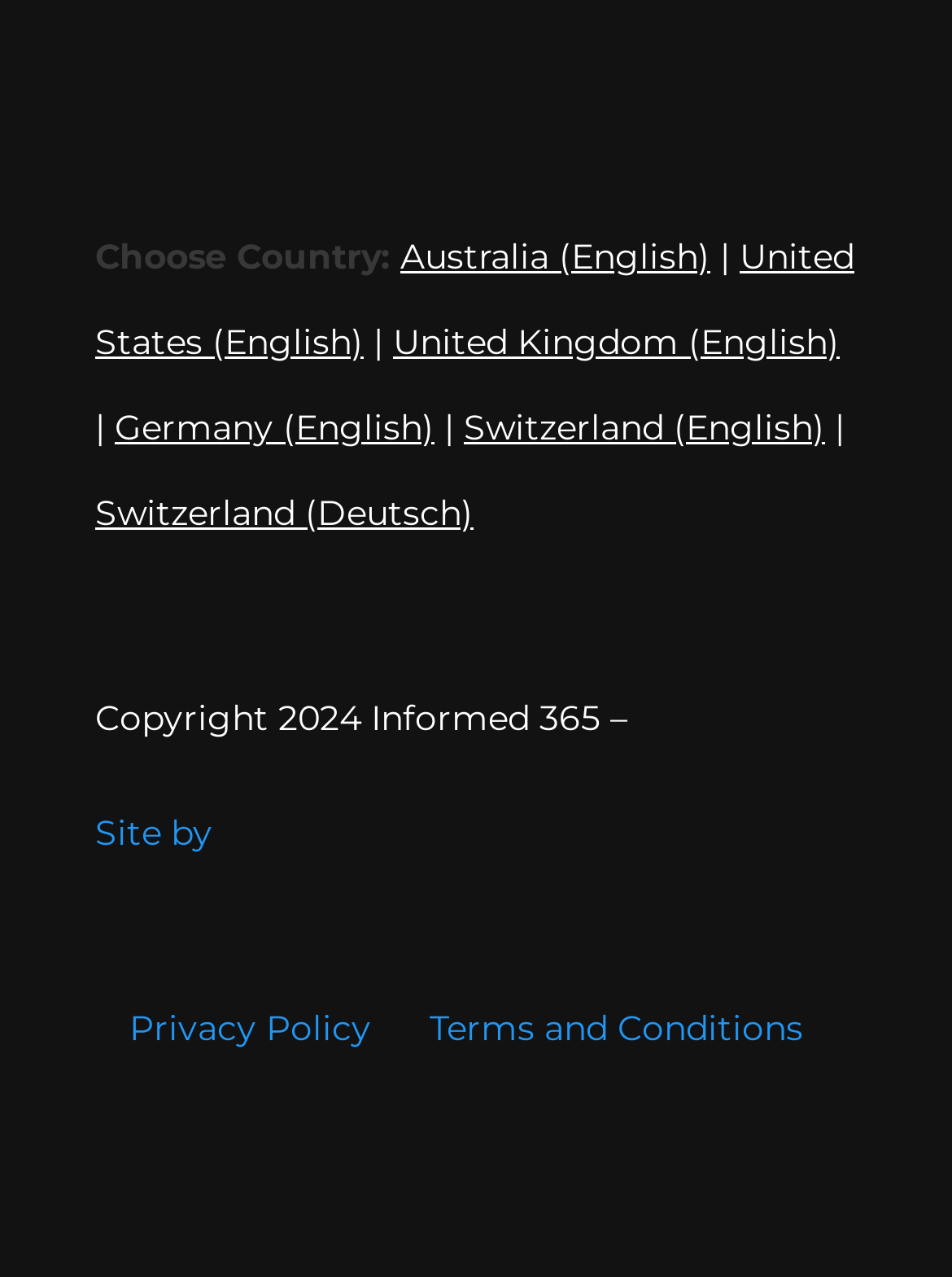Could you determine the bounding box coordinates of the clickable element to complete the instruction: "View the Terms and Conditions"? Provide the coordinates as four float numbers between 0 and 1, i.e., [left, top, right, bottom].

[0.451, 0.788, 0.844, 0.822]